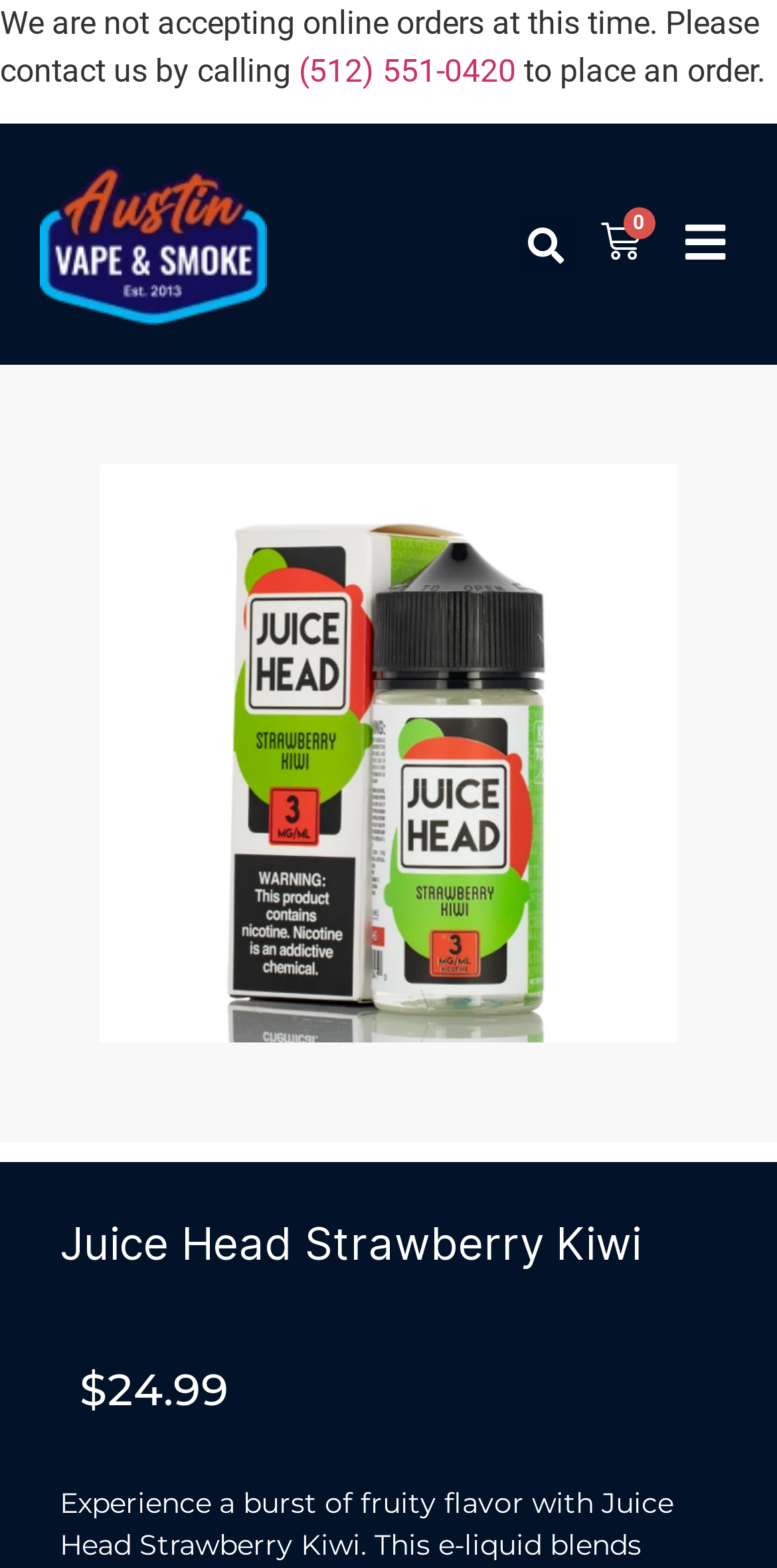Look at the image and write a detailed answer to the question: 
What is the current status of online orders?

I found the status by looking at the static text element that says 'We are not accepting online orders at this time.' which indicates that online orders are currently not being accepted.